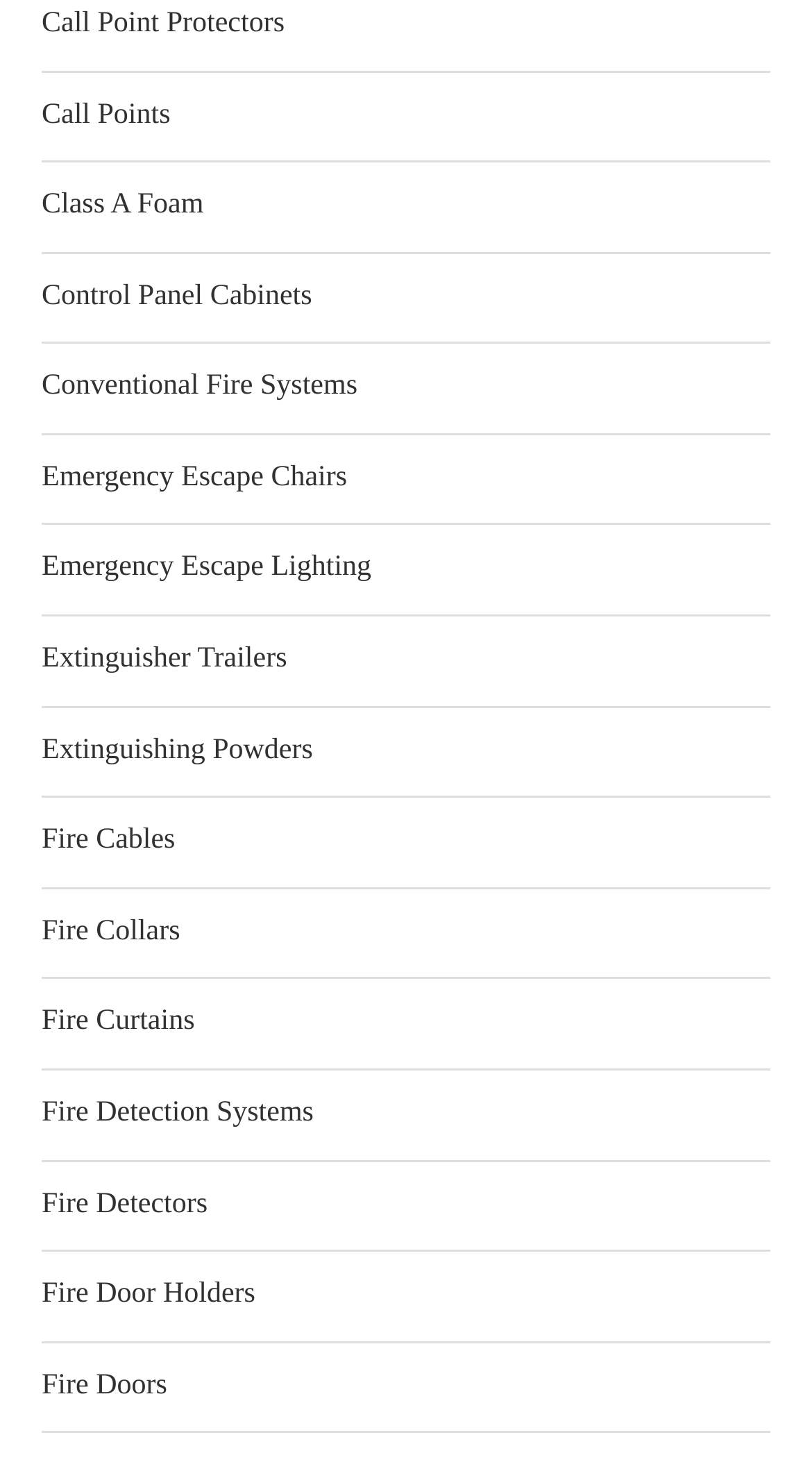Use one word or a short phrase to answer the question provided: 
What is the first link on the webpage?

Call Point Protectors